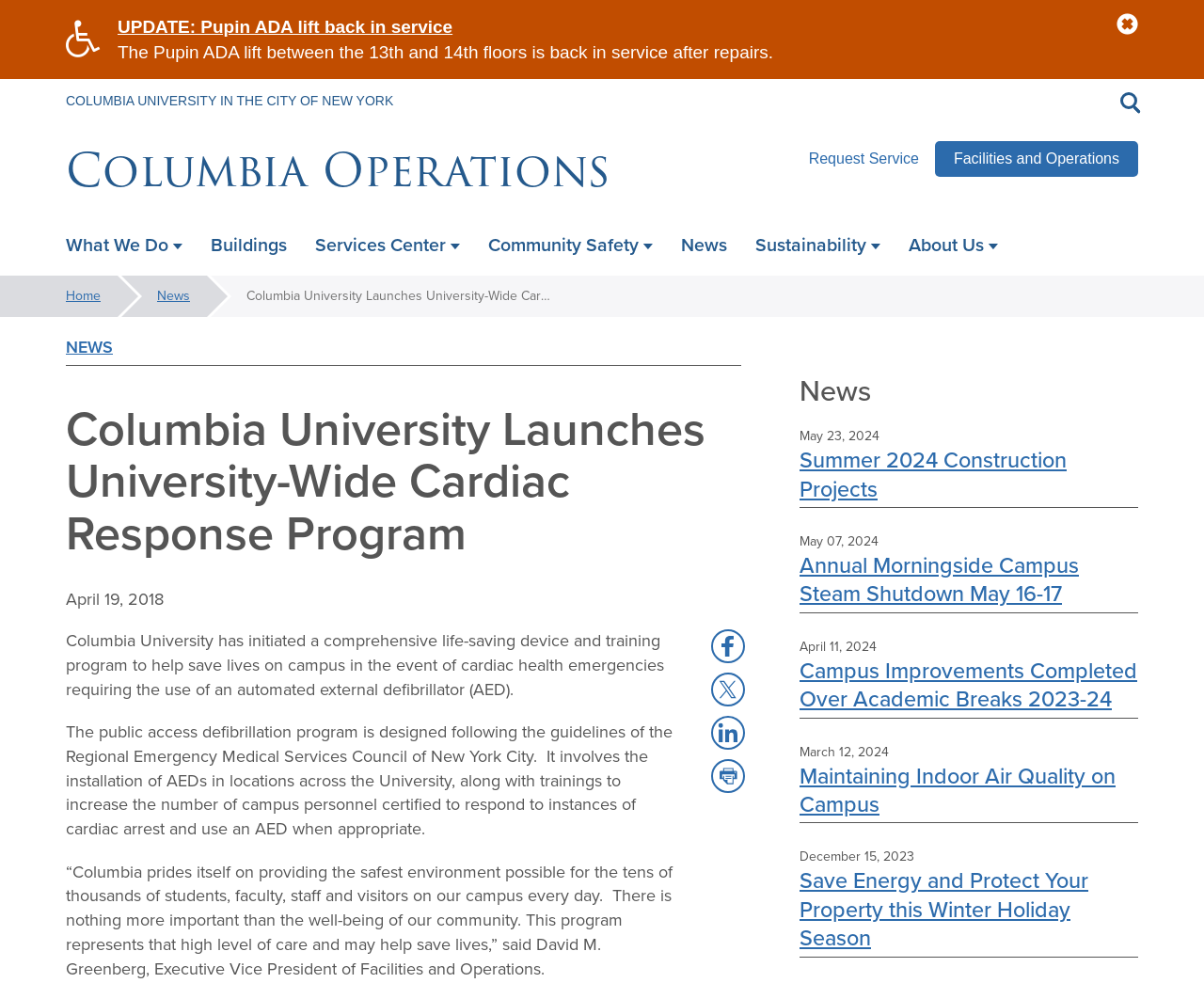What is the date of the article?
Please provide a comprehensive answer based on the information in the image.

I found the answer by looking at the date mentioned in the article, which is April 19, 2018.